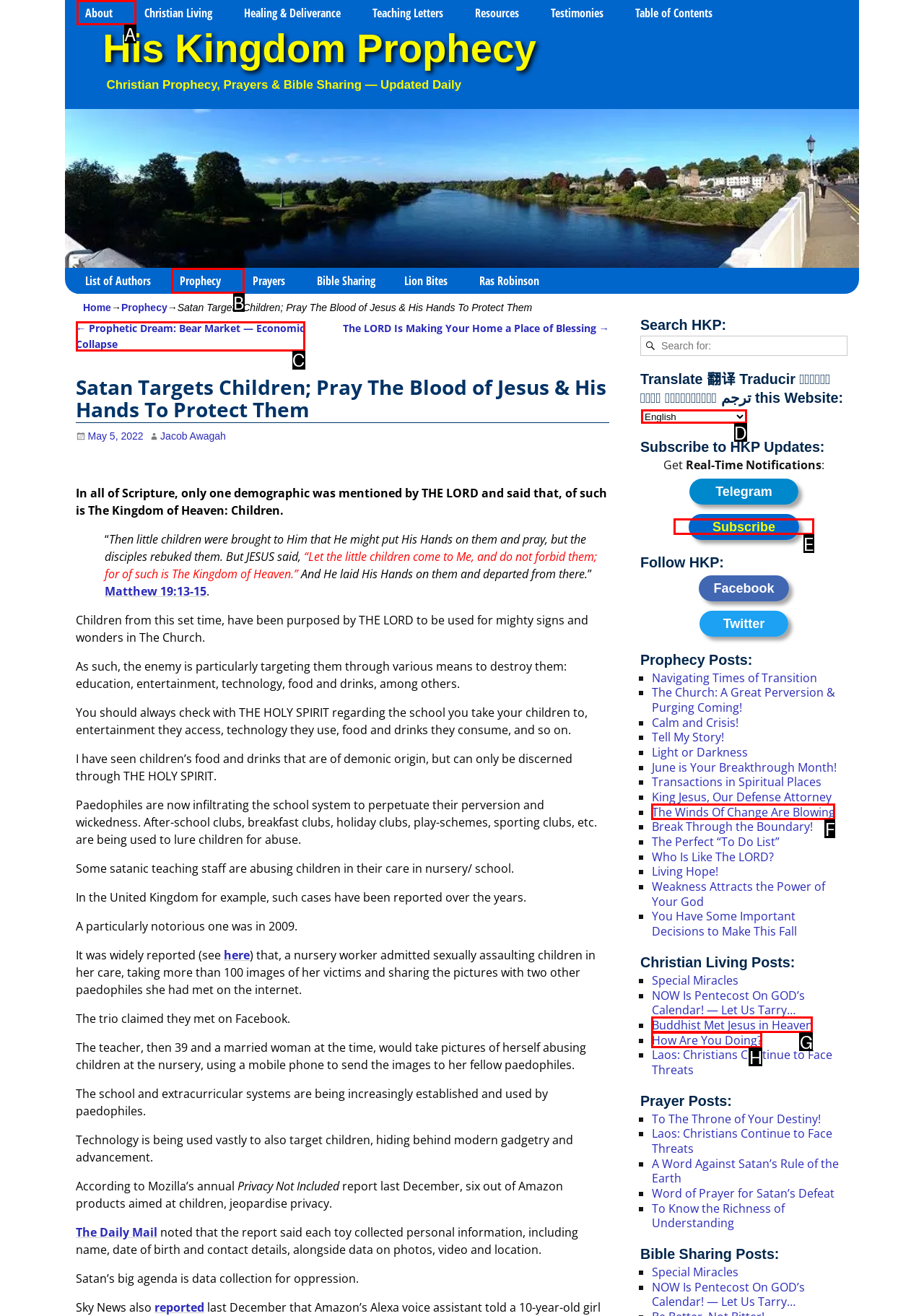Which HTML element should be clicked to complete the task: Click the 'About' link? Answer with the letter of the corresponding option.

A